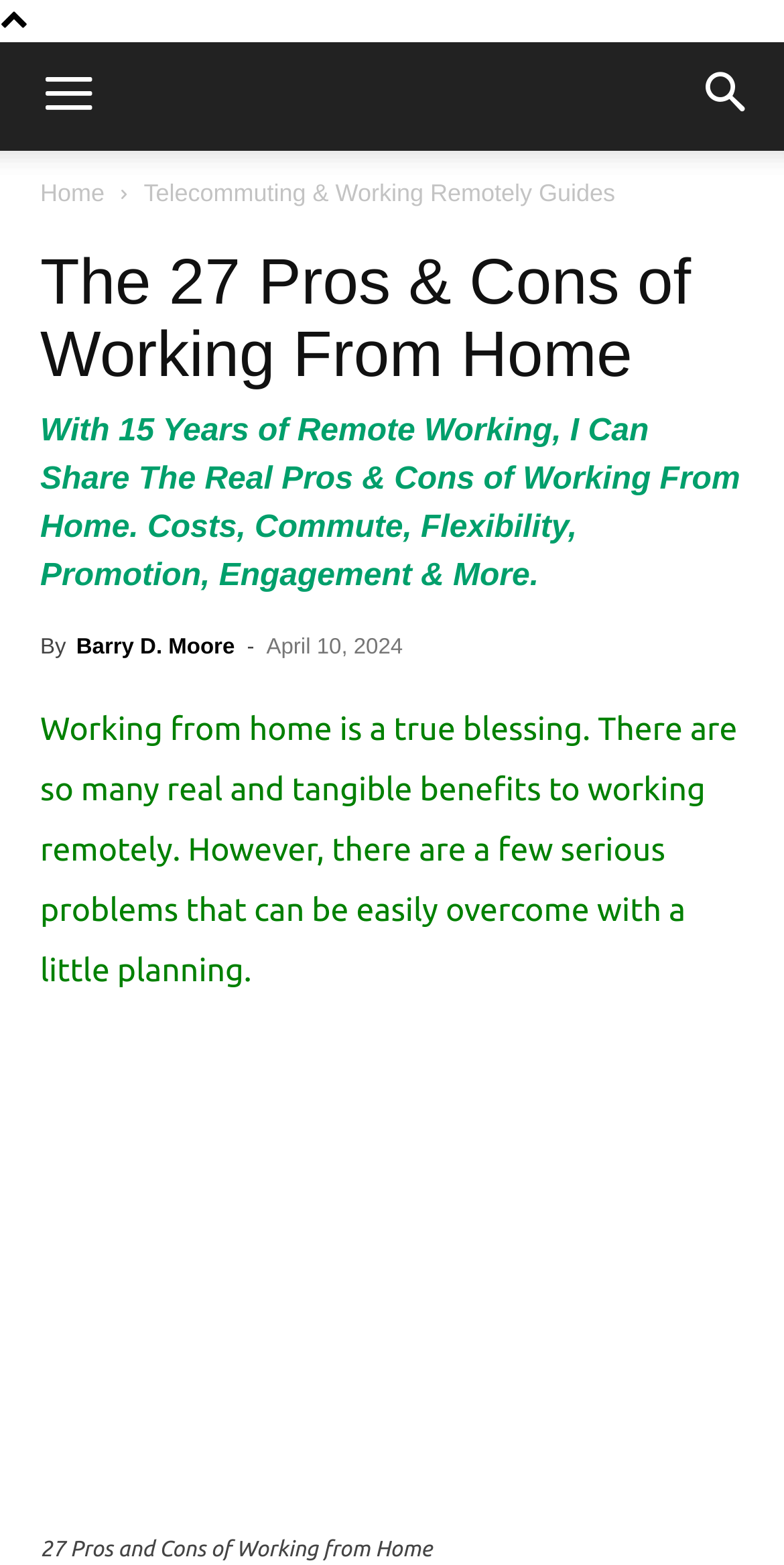What is the topic of the article?
Please provide a comprehensive answer based on the visual information in the image.

The topic of the article can be inferred from the heading and the content of the article, which discusses the pros and cons of working from home.